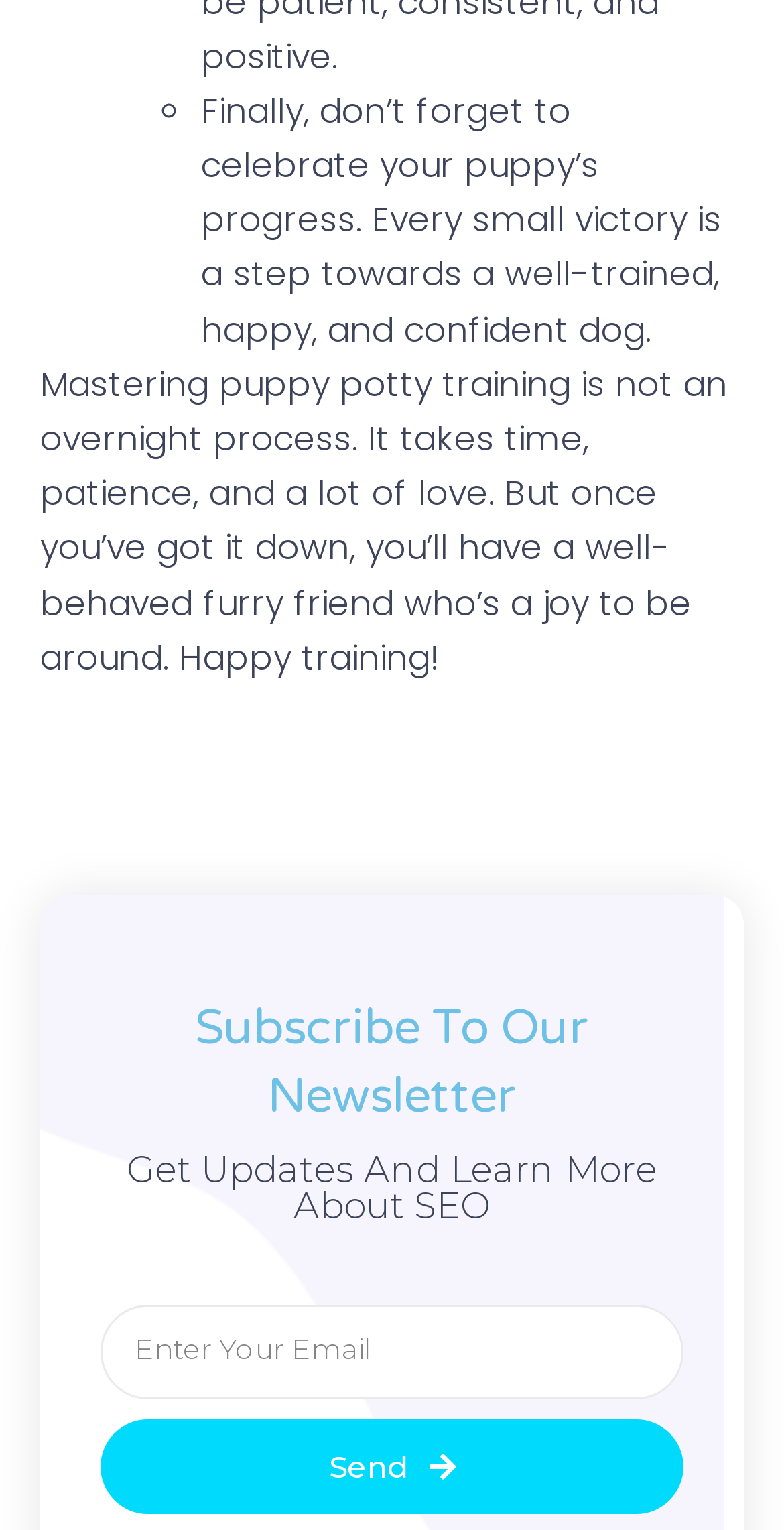Answer the following inquiry with a single word or phrase:
What is the purpose of the textbox?

To enter email